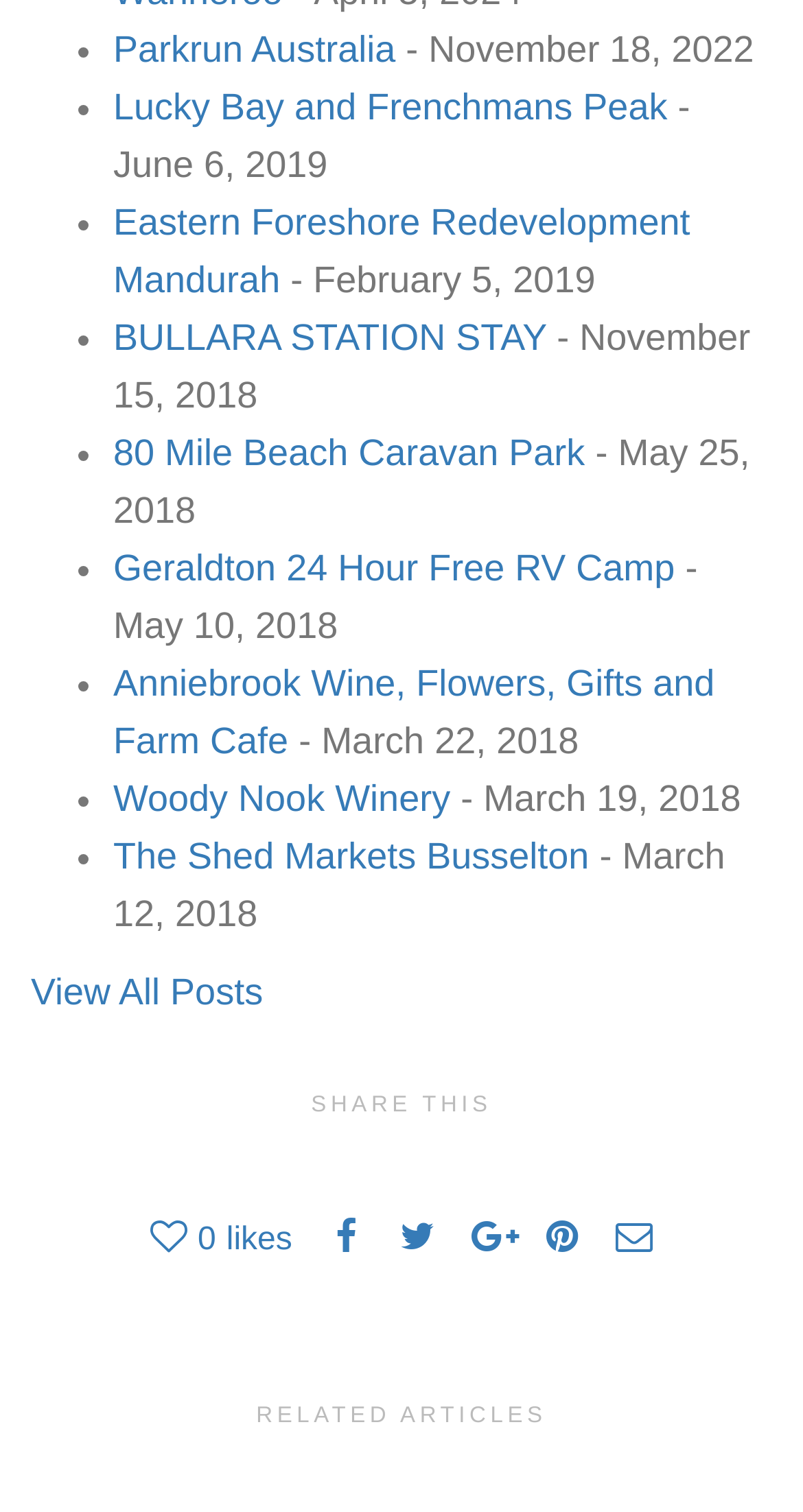Determine the bounding box coordinates of the section to be clicked to follow the instruction: "Choose Español language". The coordinates should be given as four float numbers between 0 and 1, formatted as [left, top, right, bottom].

None